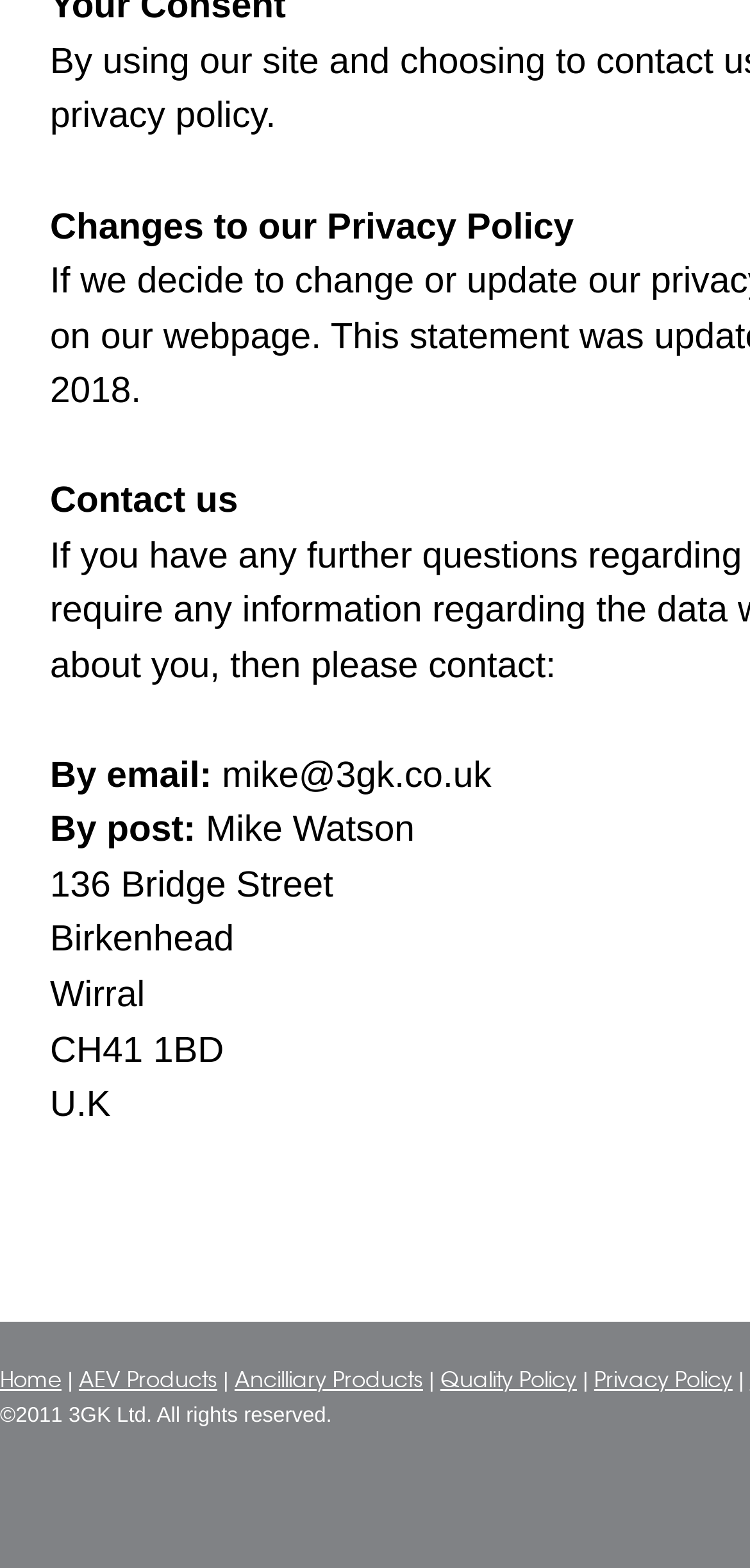What is the company name mentioned in the copyright section?
Answer briefly with a single word or phrase based on the image.

3GK Ltd.